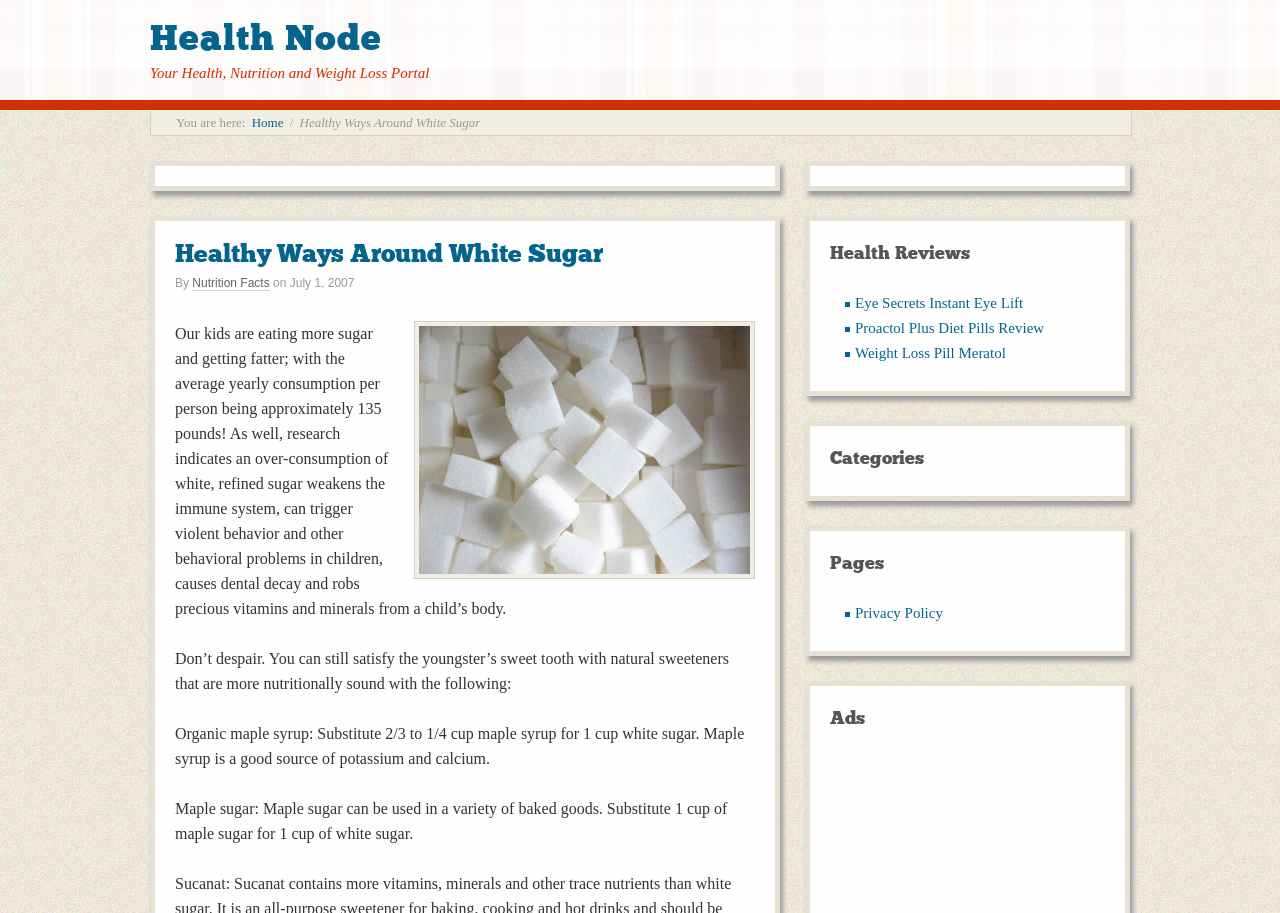Generate a thorough description of the webpage.

This webpage is about healthy ways to reduce sugar consumption, particularly in children. At the top left, there is a link to "Health Node" and a static text "Your Health, Nutrition and Weight Loss Portal". Below this, there is a navigation menu with links to "Home" and the current page "Healthy Ways Around White Sugar". 

The main content of the page is divided into two sections. The first section has a heading "Healthy Ways Around White Sugar" and discusses the negative effects of consuming white sugar, such as weakening the immune system and causing dental decay. Below this, there is an image related to sugar consumption.

The second section provides alternatives to white sugar, including organic maple syrup and maple sugar, with instructions on how to substitute them in recipes. 

On the right side of the page, there are three columns of links. The top column is headed "Health Reviews" and contains links to reviews of diet pills and eye care products. The middle column is headed "Categories" and the bottom column is headed "Pages". There is also a link to "Privacy Policy" and a section headed "Ads" at the bottom right.